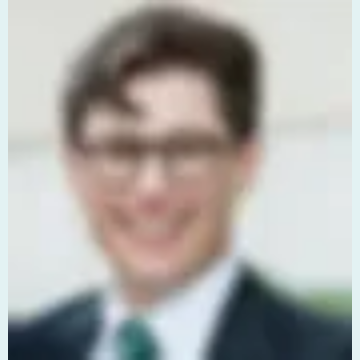Provide a thorough description of the contents of the image.

The image captures a smiling individual in a professional setting, likely taken during an event or occasion related to their career. The person is wearing glasses and a dark suit with a white shirt and a green tie, suggesting a formal appearance. The background appears to be softly blurred, focusing attention on the subject. This image may be part of a larger narrative about the individual’s professional journey or personal philosophy, aligning with the nearby section titled "MY APPROACH." This context implies a potential connection to themes of personal branding or professional development.